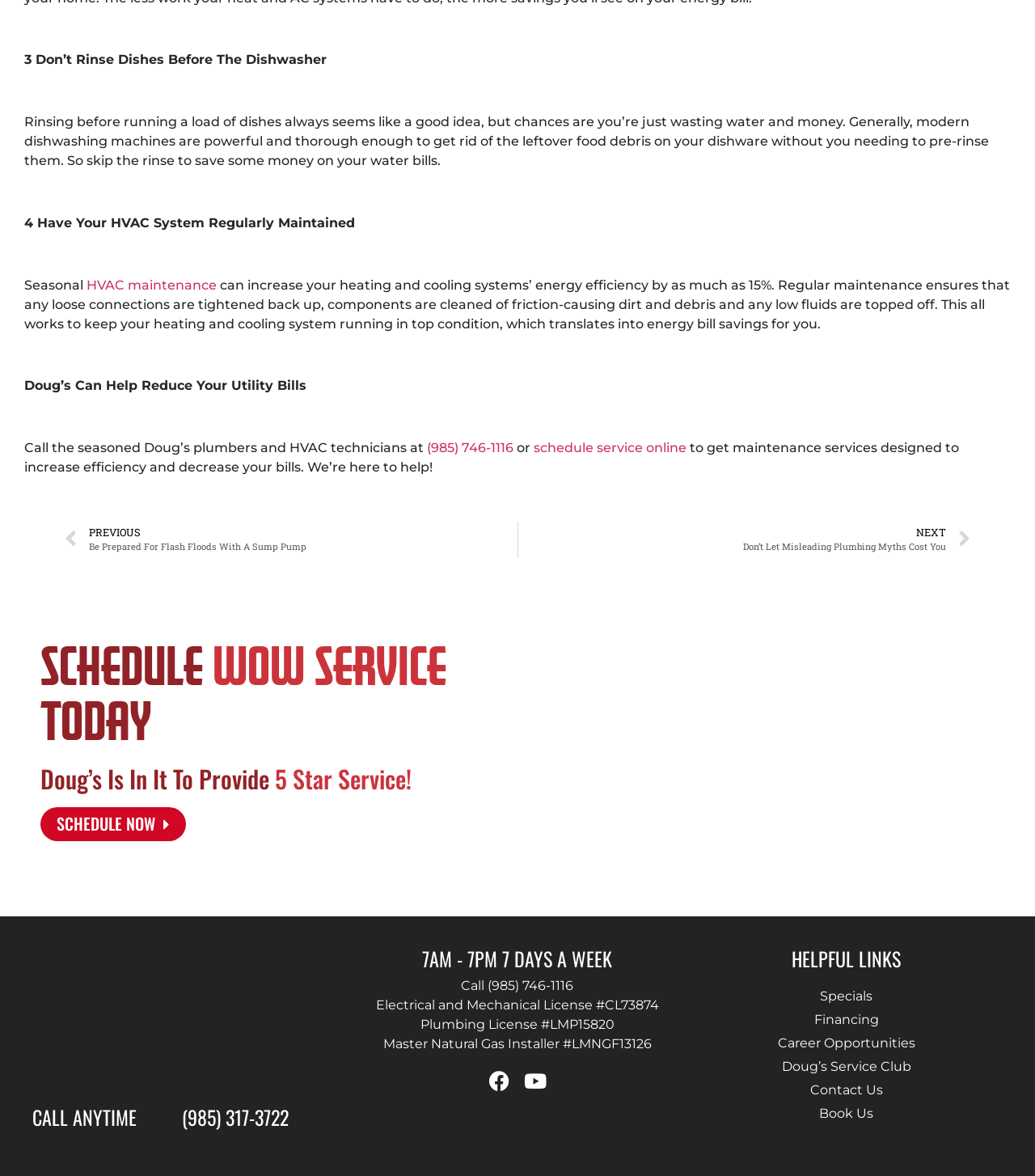Provide the bounding box coordinates for the UI element described in this sentence: "Doug’s Service Club". The coordinates should be four float values between 0 and 1, i.e., [left, top, right, bottom].

[0.667, 0.897, 0.969, 0.917]